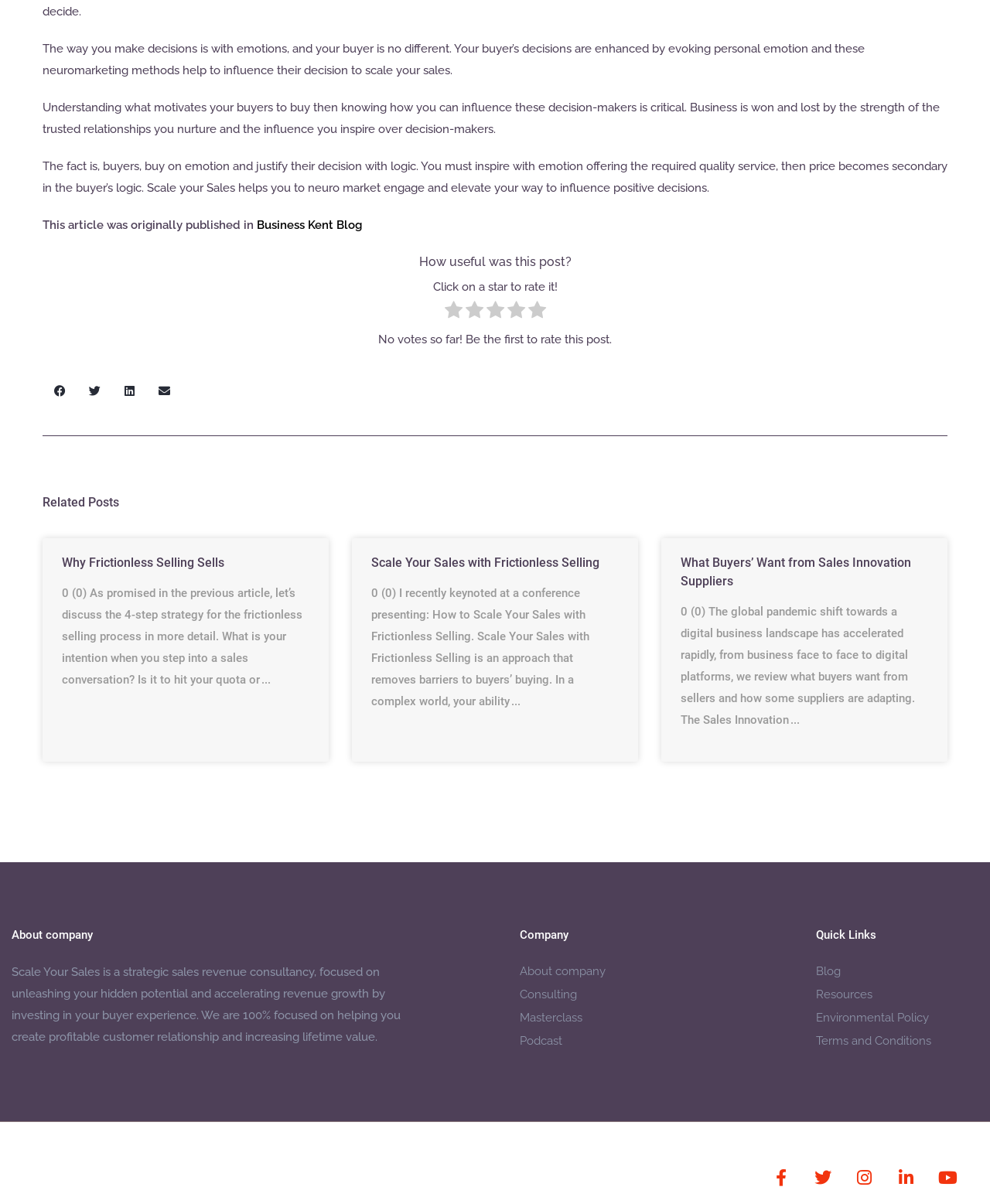Determine the bounding box coordinates of the clickable region to execute the instruction: "Check the related post 'Scale Your Sales with Frictionless Selling'". The coordinates should be four float numbers between 0 and 1, denoted as [left, top, right, bottom].

[0.375, 0.461, 0.605, 0.473]